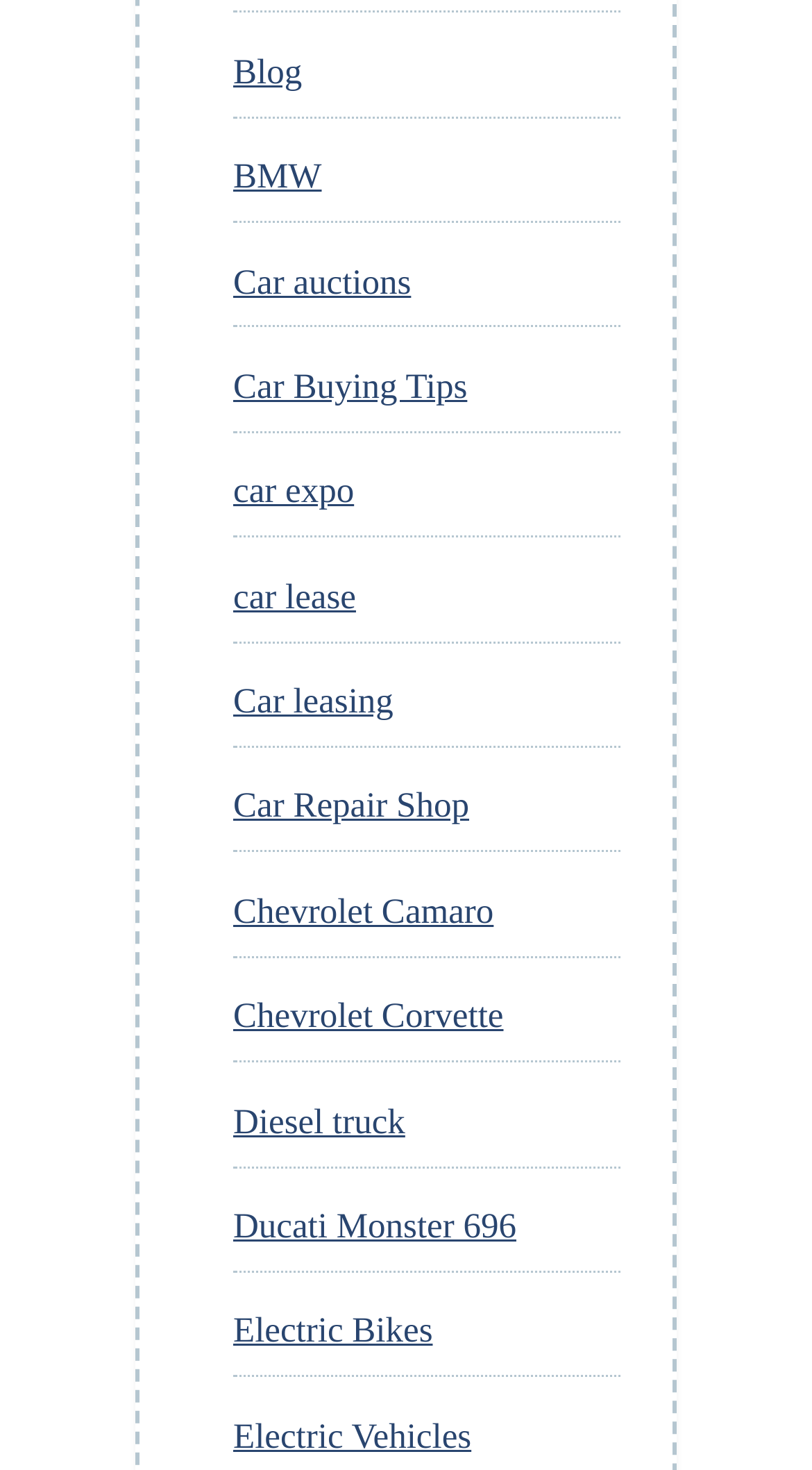Answer the following inquiry with a single word or phrase:
Are there any links related to motorcycles on the webpage?

Yes